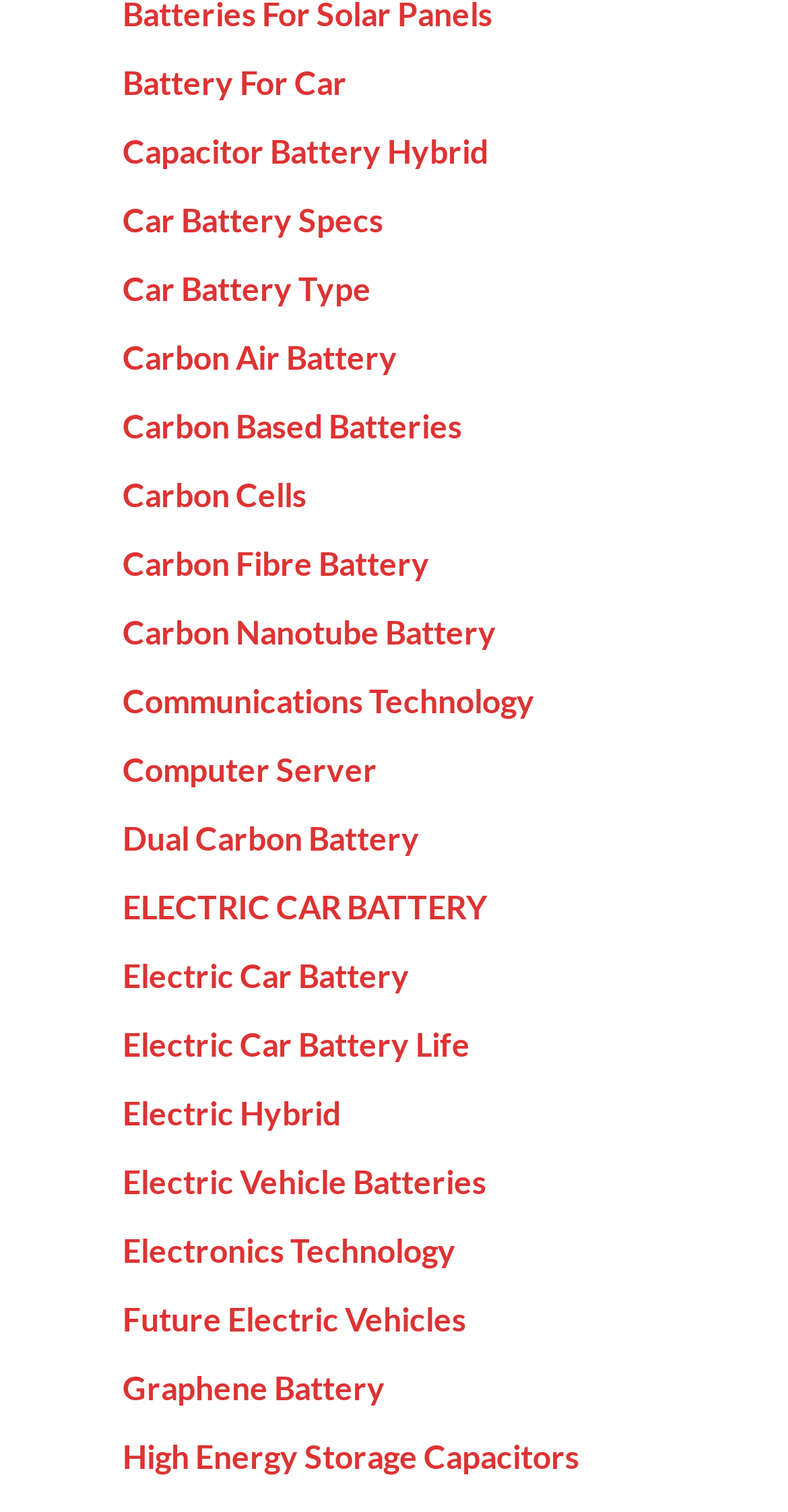Use a single word or phrase to answer the question: 
What is the last link on the list?

High Energy Storage Capacitors